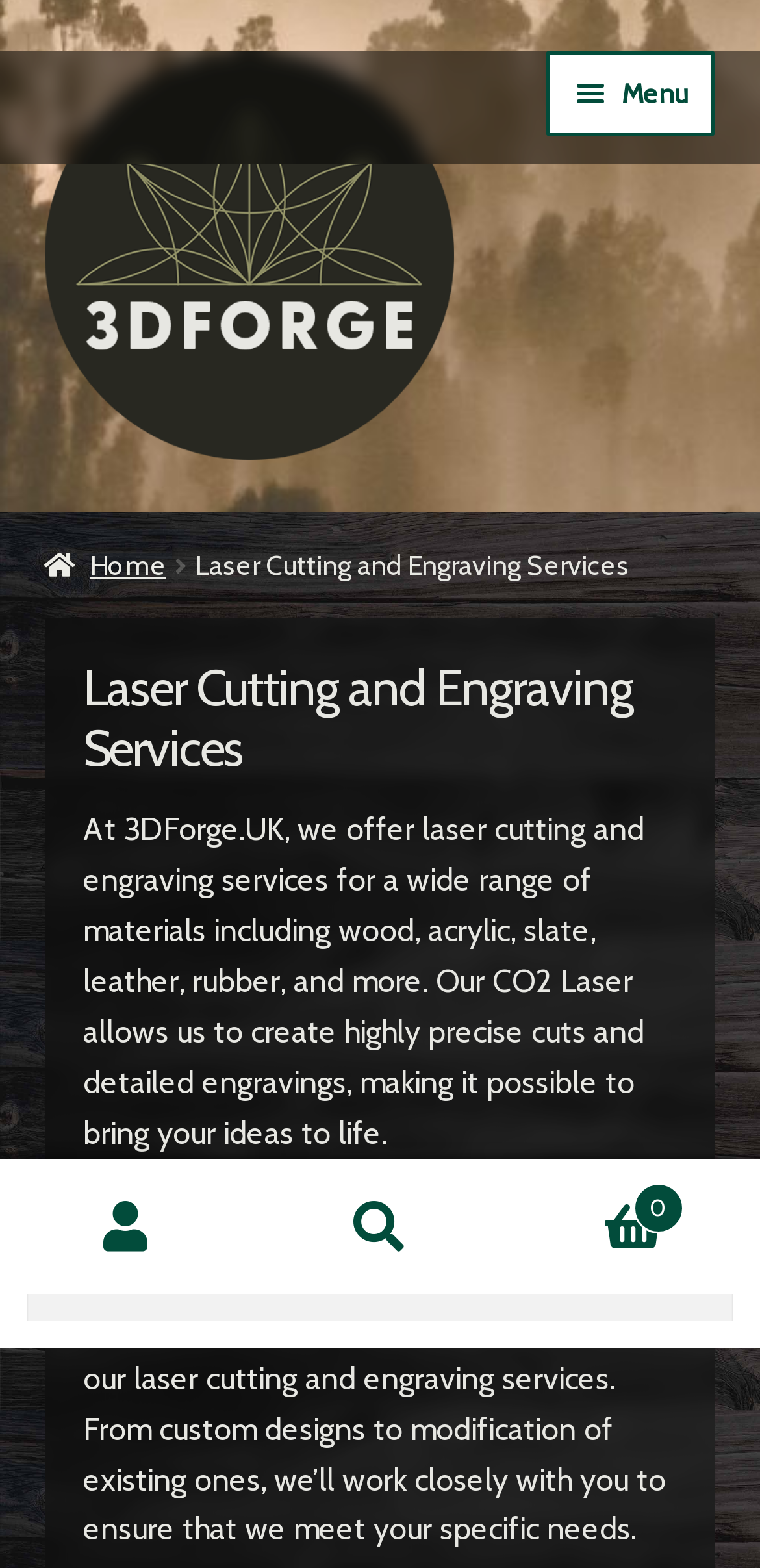Determine the bounding box coordinates of the clickable region to carry out the instruction: "Search for something".

[0.036, 0.785, 0.964, 0.843]